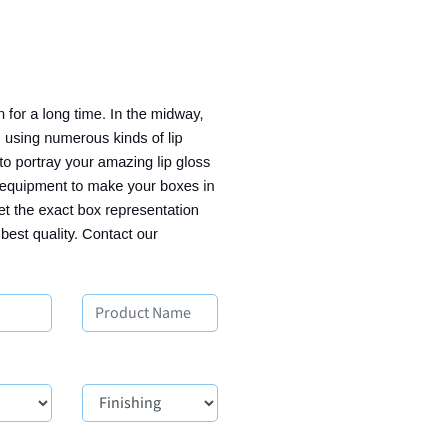List and describe all the prominent features within the image.

The image showcases an interactive section of the "Lip Gloss Packaging Boxes" page from Exact Printo, emphasizing the importance of stylish and appealing packaging for lip gloss products. This segment includes form fields inviting users to input their details, such as "Product Name," ensuring a personalized service experience. The context highlights the company's commitment to quality and customization, with a focus on delivering aesthetically pleasing packaging solutions that effectively represent the lip gloss product. The layout also suggests an emphasis on user engagement and ease of interaction, inviting potential customers to explore their packaging options.